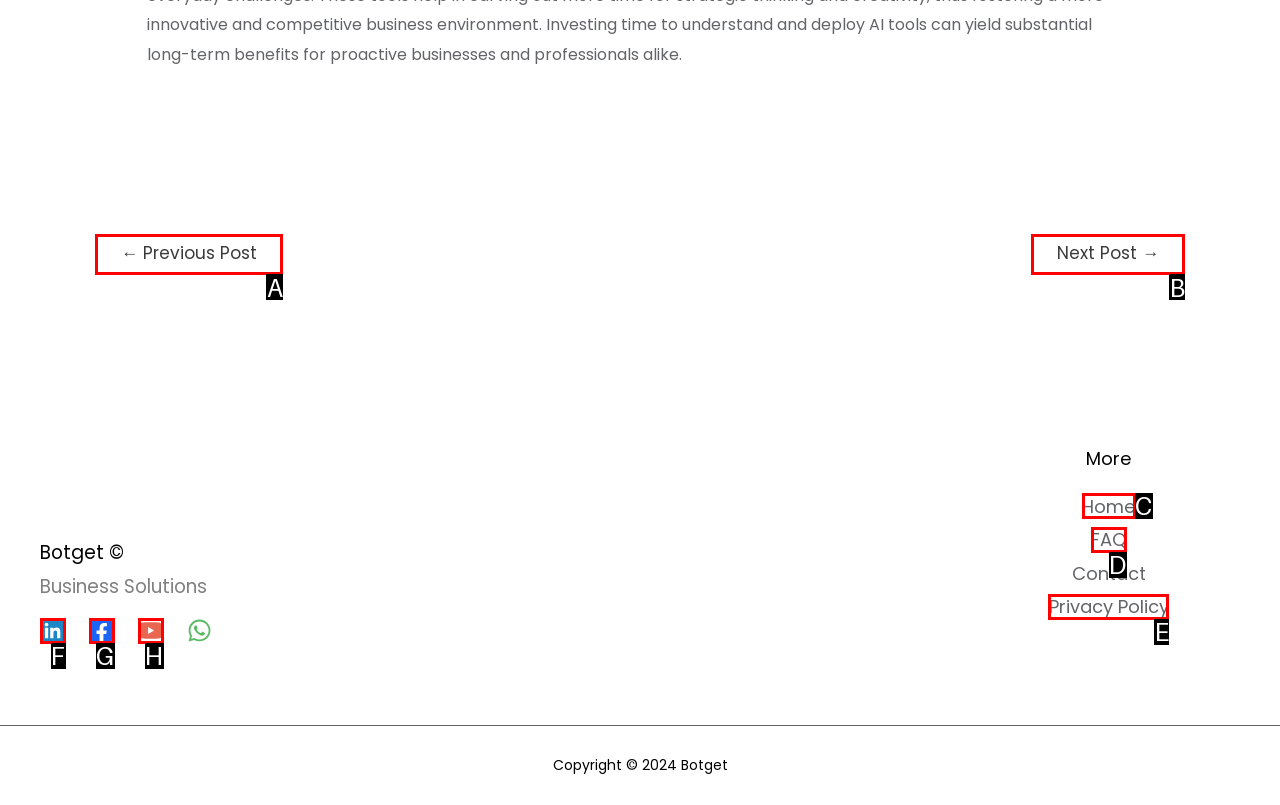Point out the HTML element I should click to achieve the following task: Click the 'Sem categoria' link Provide the letter of the selected option from the choices.

None